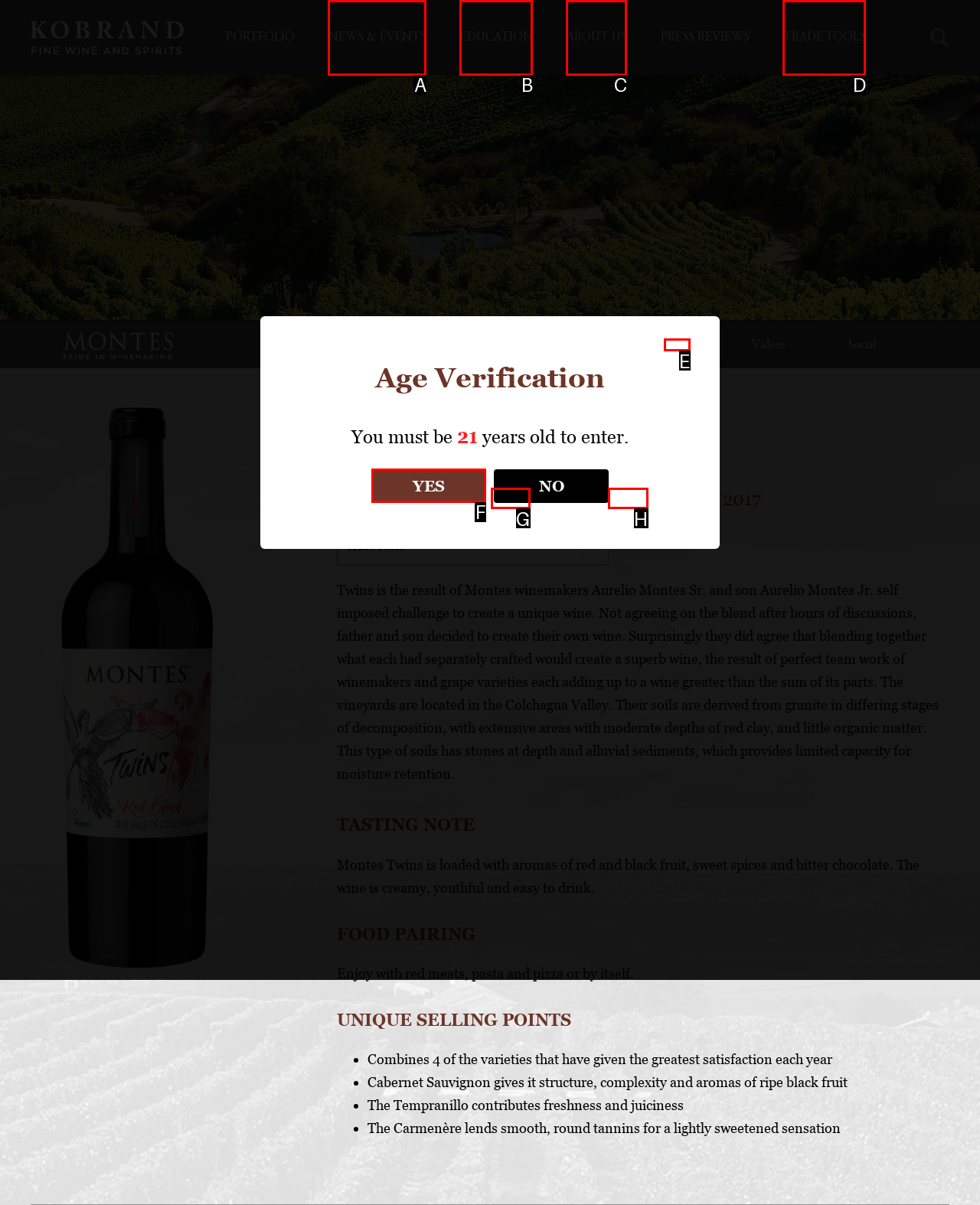From the available options, which lettered element should I click to complete this task: Click on the 'YES' button?

F